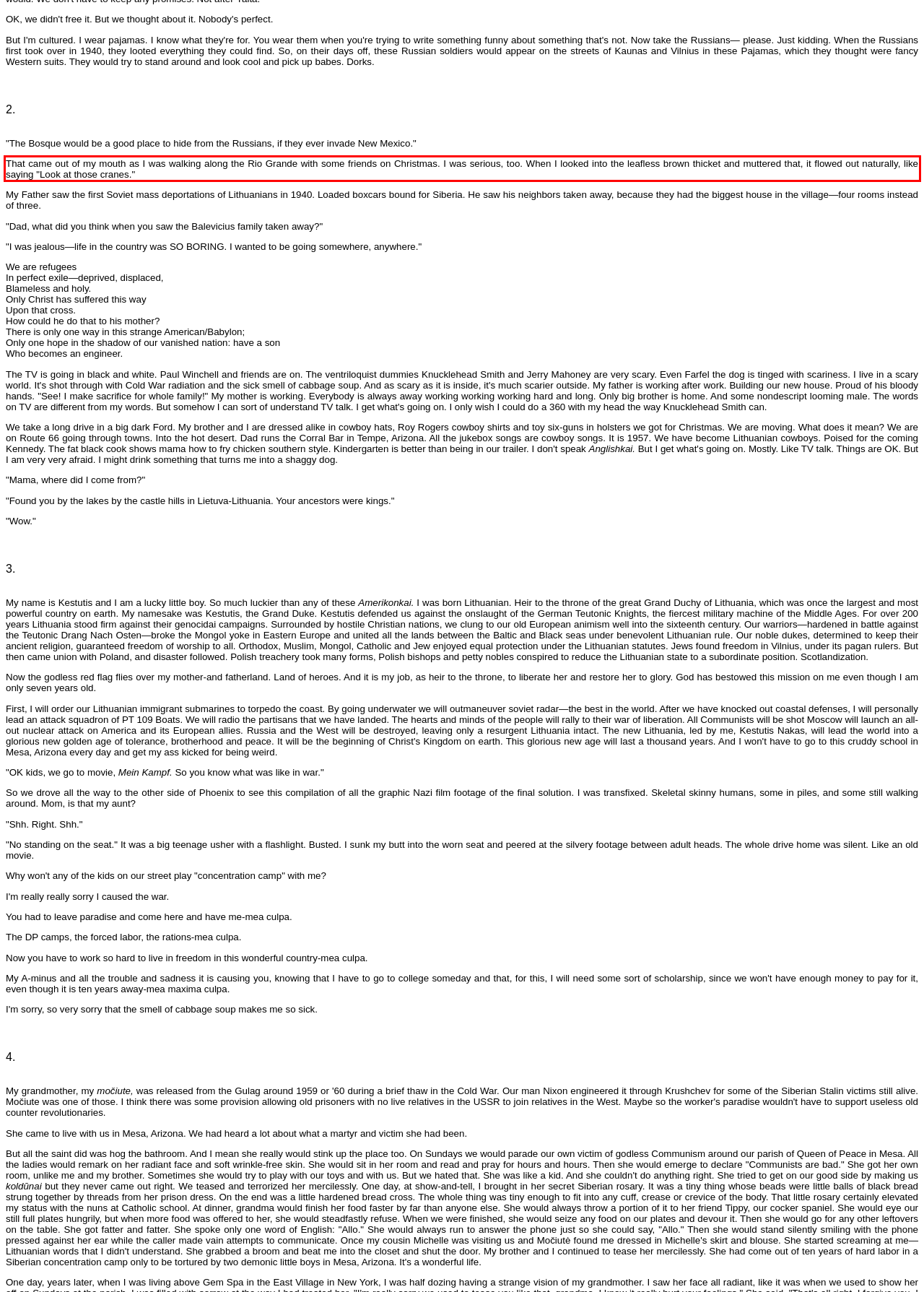You have a webpage screenshot with a red rectangle surrounding a UI element. Extract the text content from within this red bounding box.

That came out of my mouth as I was walking along the Rio Grande with some friends on Christmas. I was serious, too. When I looked into the leafless brown thicket and muttered that, it flowed out naturally, like saying "Look at those cranes."